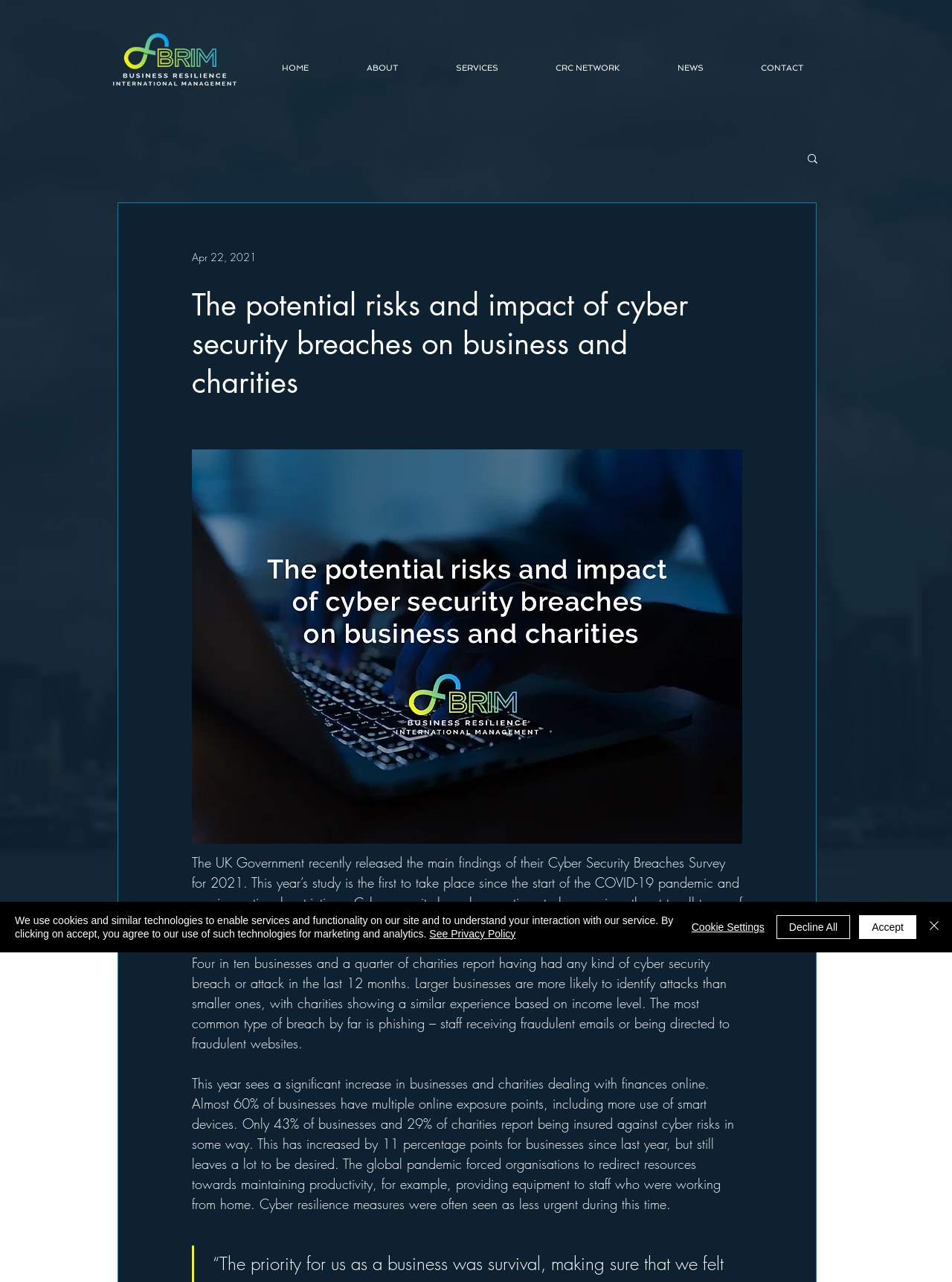Offer an extensive depiction of the webpage and its key elements.

The webpage appears to be an article discussing the UK Government's Cyber Security Breaches Survey for 2021. At the top left corner, there is a logo of BRIM, which is an image link. Next to it, there is a navigation menu with links to different sections of the website, including HOME, ABOUT, SERVICES, CRC NETWORK, NEWS, and CONTACT. On the top right corner, there is a search button with a magnifying glass icon.

Below the navigation menu, there is a heading that reads "The potential risks and impact of cyber security breaches on business and charities". This is followed by a button with the same text, which is an image link. The main content of the article is divided into four paragraphs, which discuss the findings of the survey, including the prevalence of cyber security breaches among businesses and charities, the most common types of breaches, and the measures taken by organizations to deal with cyber risks.

At the bottom of the page, there is a cookie policy alert that informs users about the use of cookies and similar technologies on the website. The alert includes links to the Privacy Policy and buttons to accept, decline, or customize cookie settings. There is also a close button with an "X" icon to dismiss the alert.